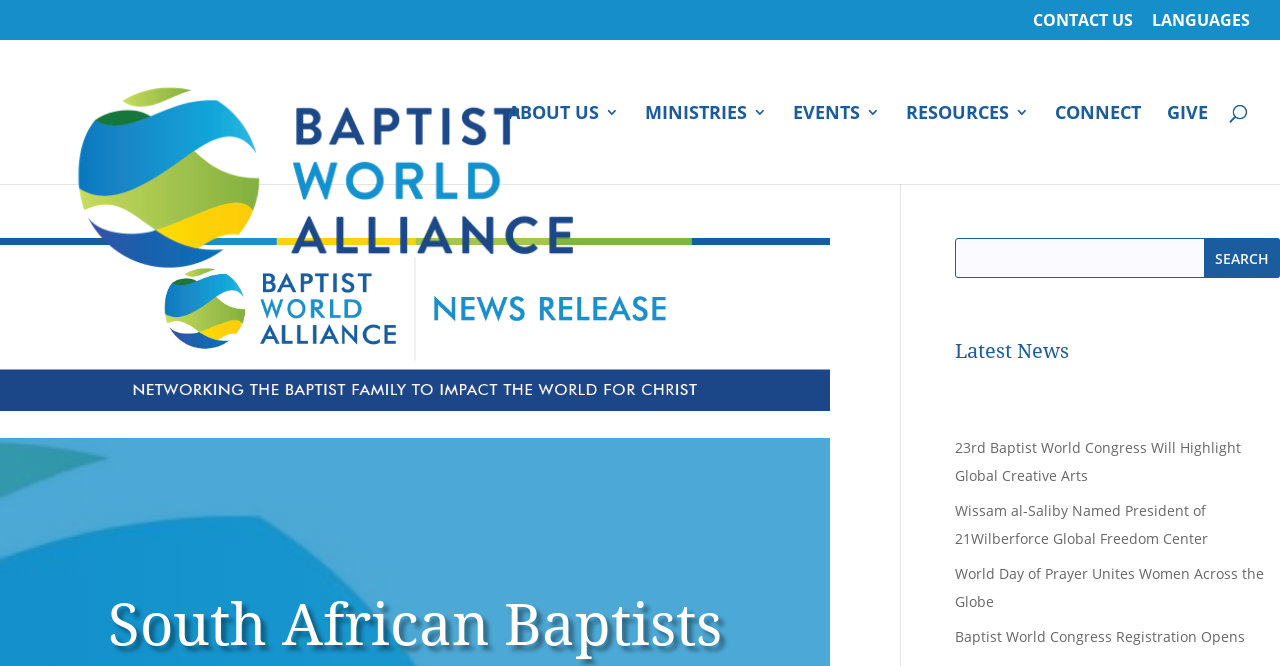Identify and extract the main heading of the webpage.

South African Baptists denounce Westboro